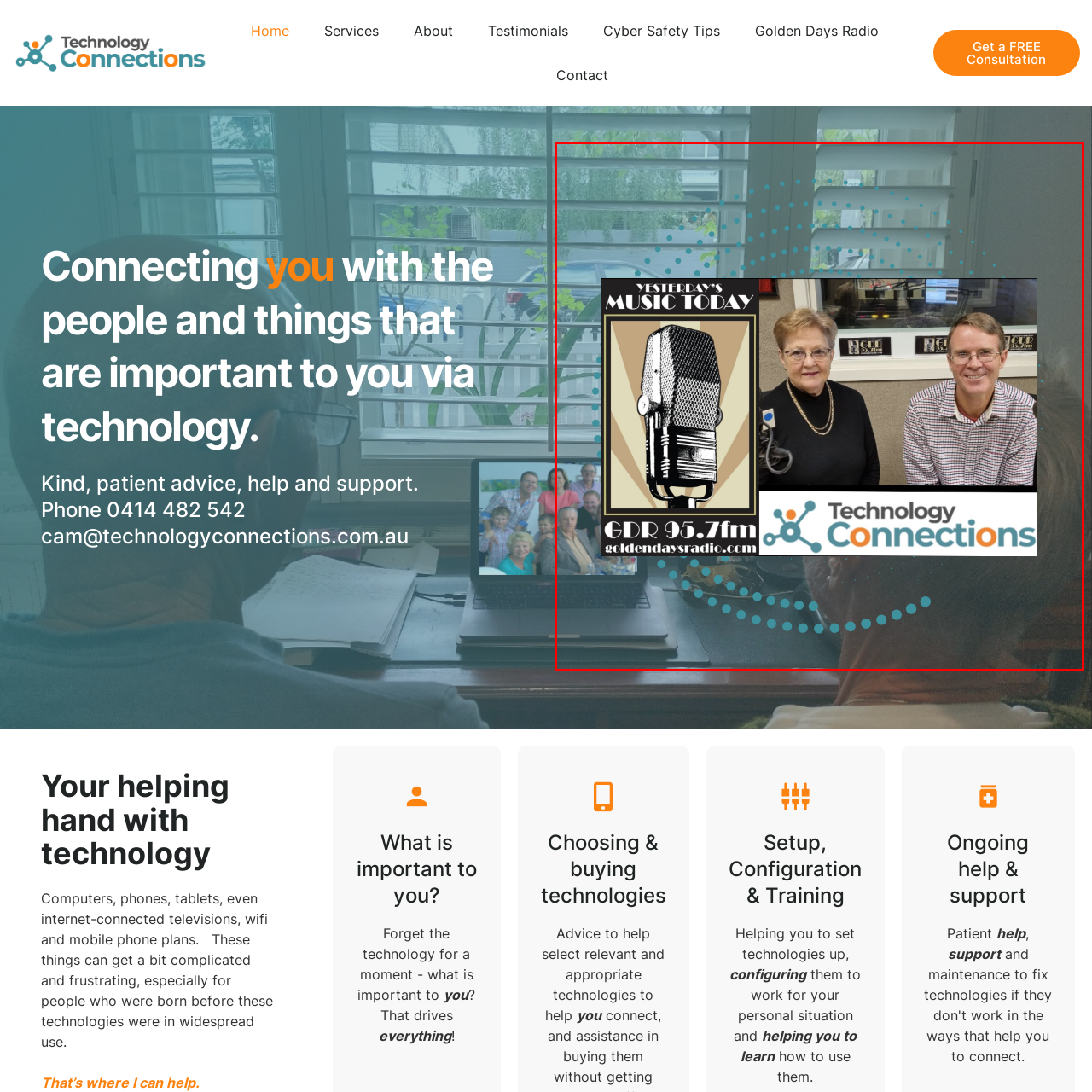Focus on the section encased in the red border, How many individuals are sitting together in the studio? Give your response as a single word or phrase.

Two